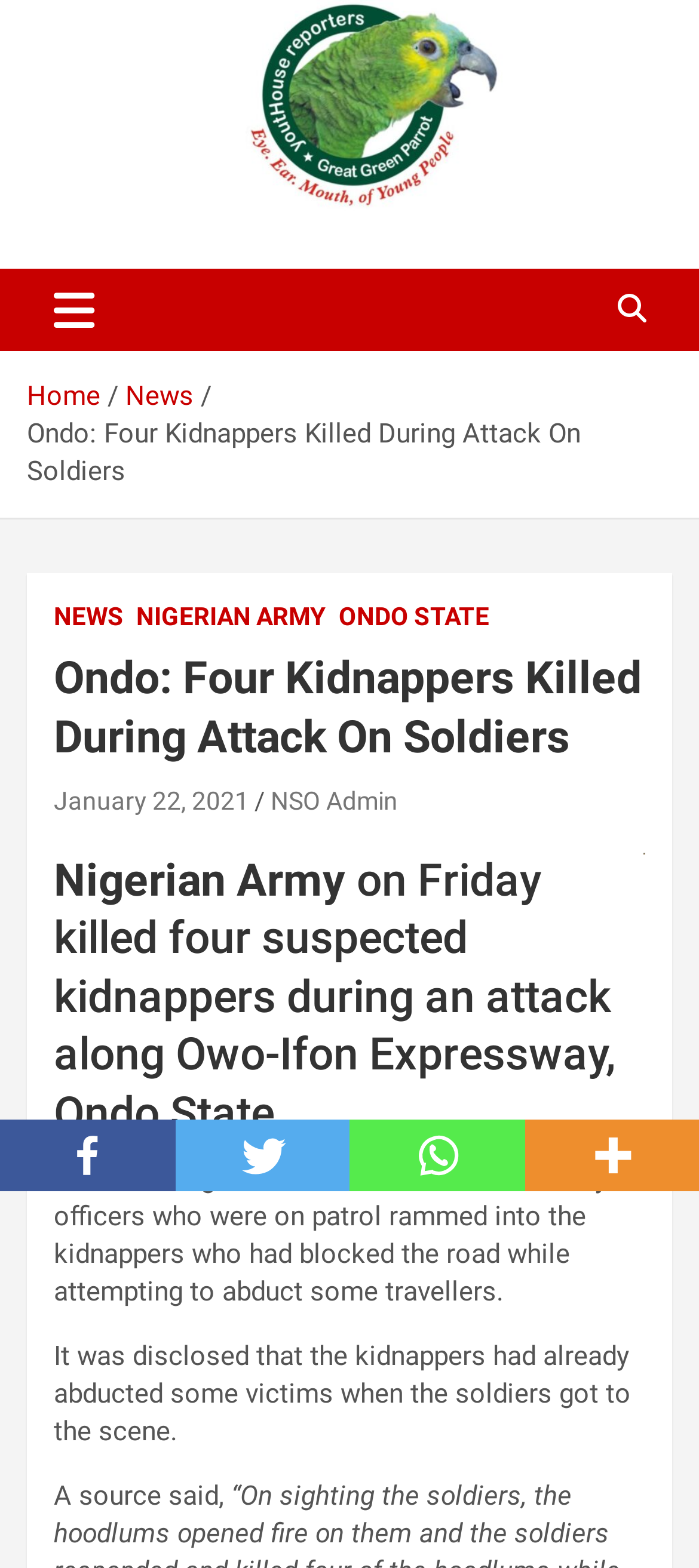Please determine the bounding box coordinates for the element that should be clicked to follow these instructions: "Open main menu".

None